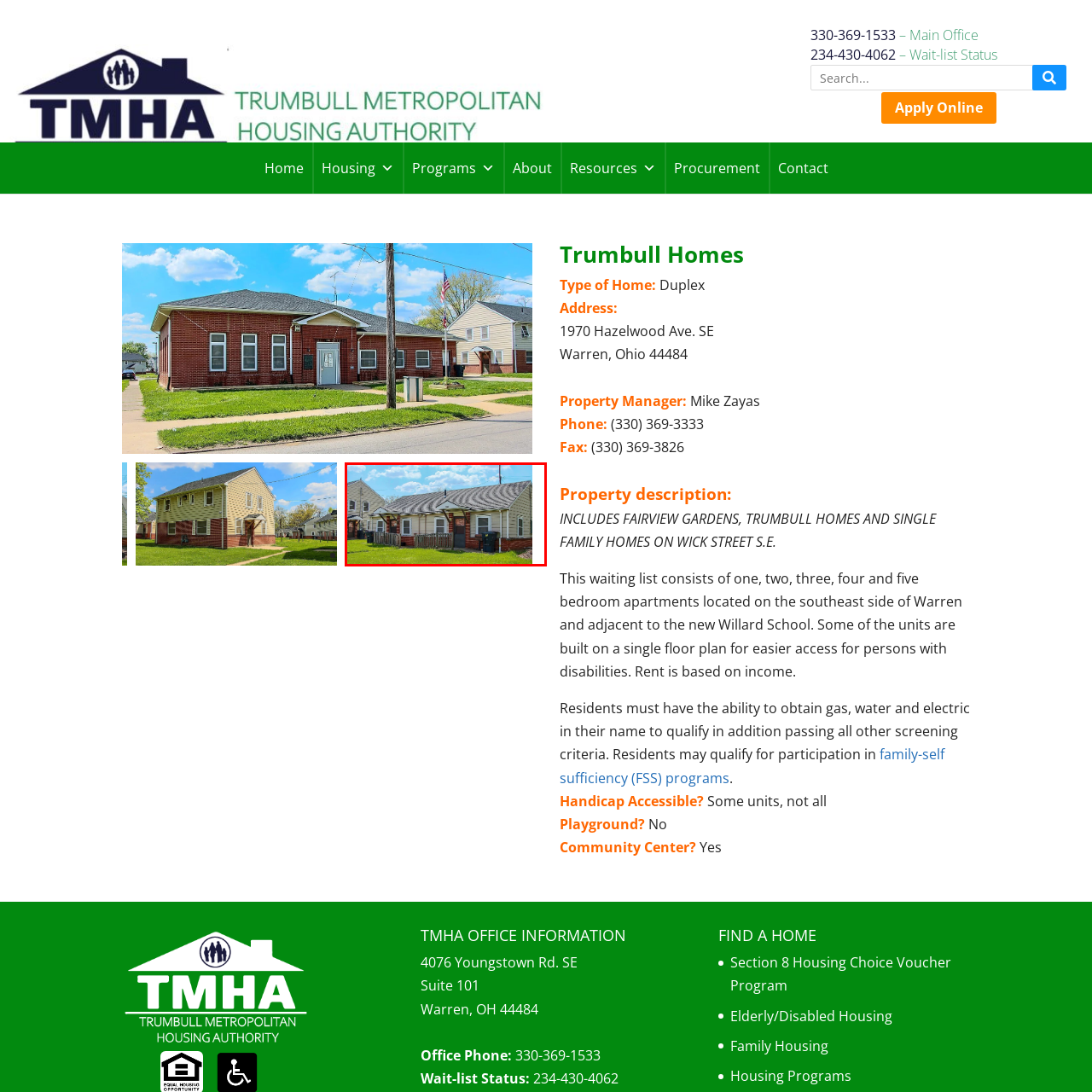Provide an in-depth caption for the image inside the red boundary.

The image showcases a charming duplex from the Trumbull Homes community, located in Warren, Ohio. This residential structure features a classic design with a gently sloping roof, an inviting porch, and a well-maintained yard filled with green grass. Each unit is separated by a wooden fence, enhancing the sense of community while providing personal outdoor space. The property includes essential amenities, highlighted by mailboxes and waste bins at the front, indicating accessibility and convenience for residents. The backdrop features a blue sky with fluffy clouds, contributing to a serene, welcoming atmosphere for families seeking a comfortable living environment. Trumbull Homes offers a range of housing options, including one to five-bedroom apartments, catering to diverse family needs.